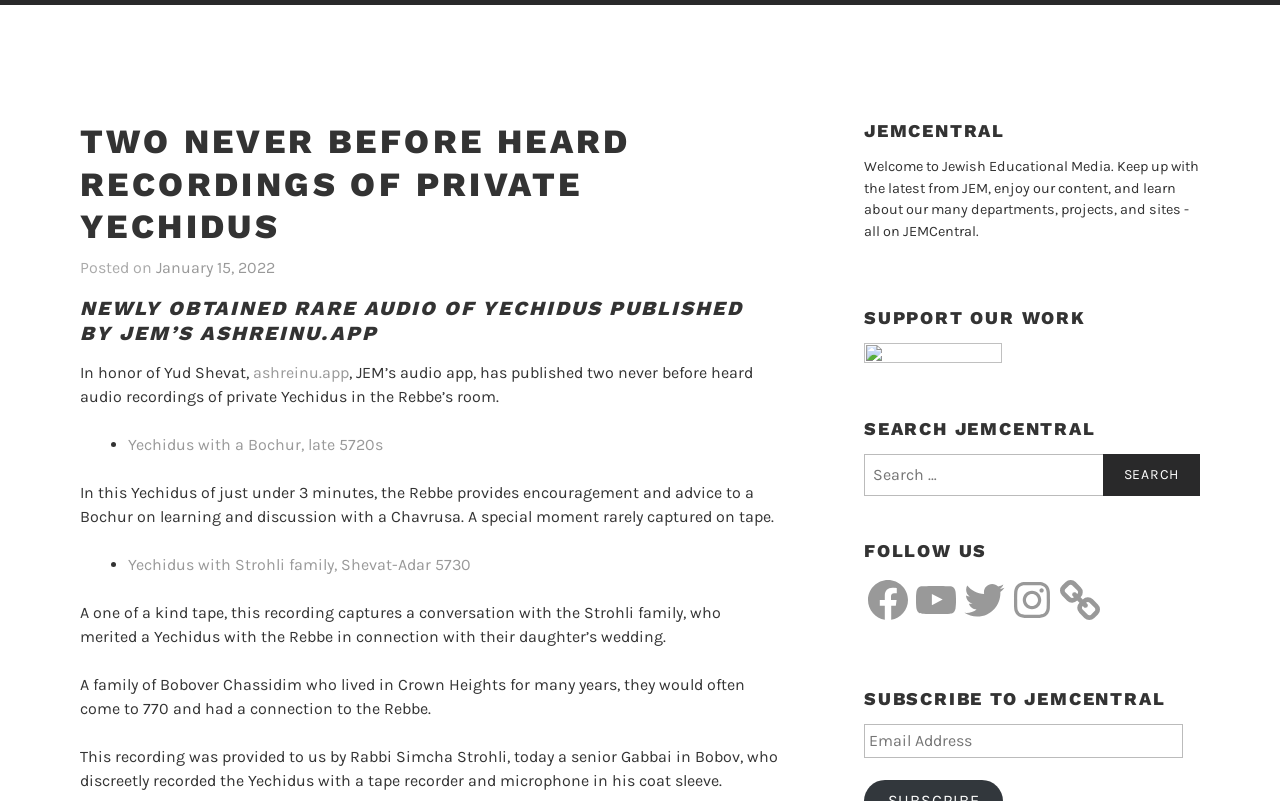Extract the bounding box coordinates of the UI element described: "Home". Provide the coordinates in the format [left, top, right, bottom] with values ranging from 0 to 1.

[0.05, 0.005, 0.118, 0.065]